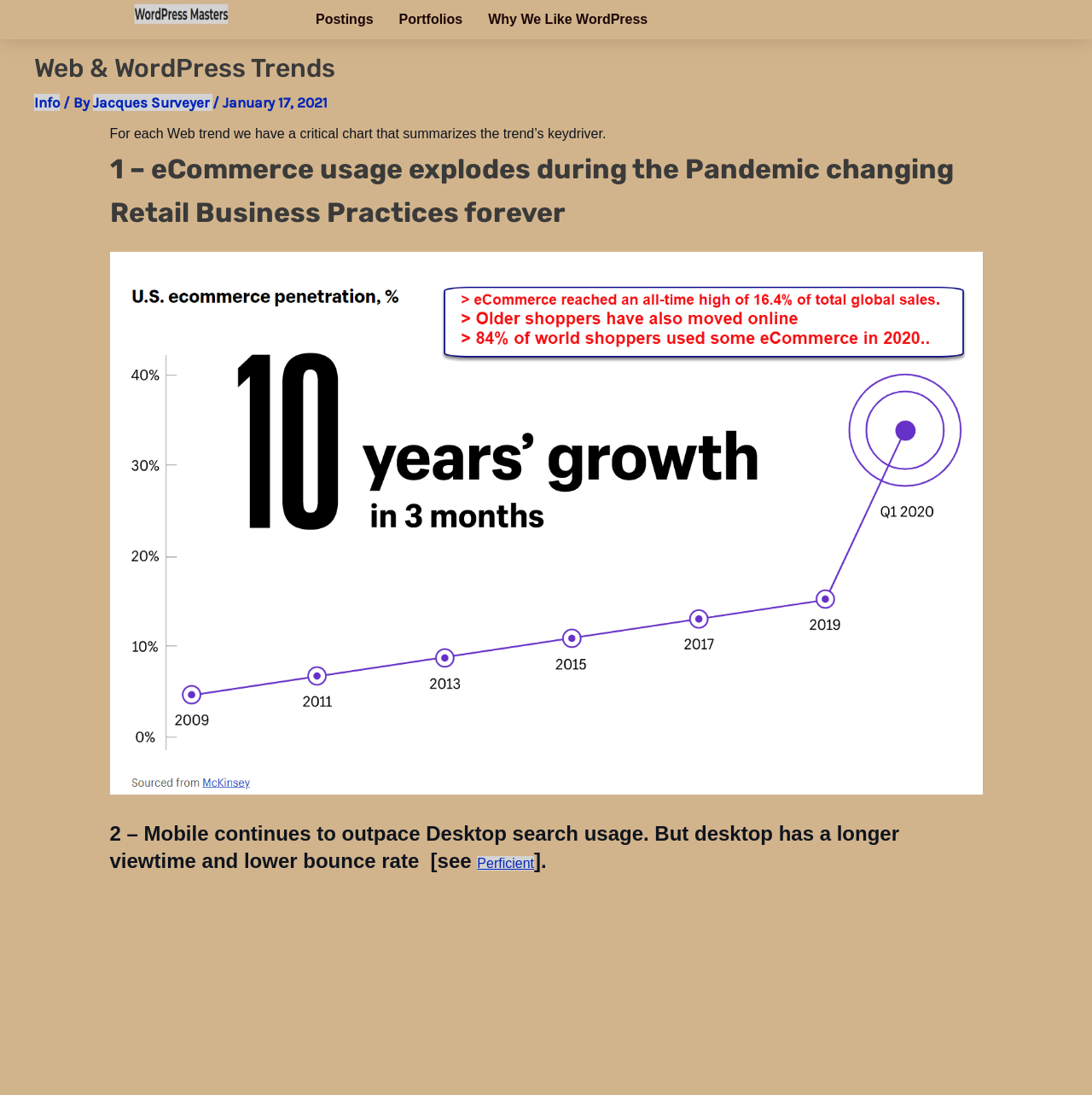Determine the bounding box coordinates for the HTML element mentioned in the following description: "Jacques Surveyer". The coordinates should be a list of four floats ranging from 0 to 1, represented as [left, top, right, bottom].

[0.085, 0.086, 0.195, 0.102]